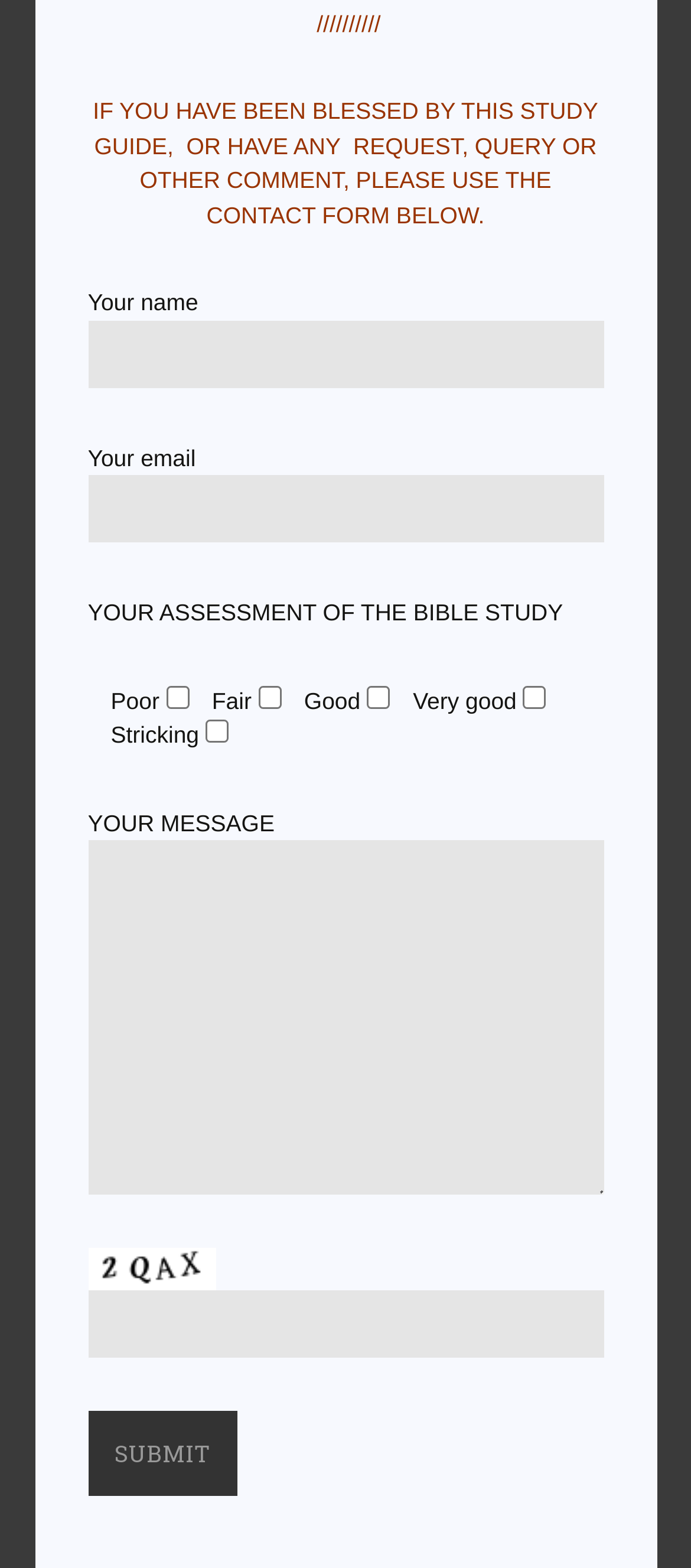Please identify the bounding box coordinates of the element that needs to be clicked to execute the following command: "Select your assessment of the Bible study". Provide the bounding box using four float numbers between 0 and 1, formatted as [left, top, right, bottom].

[0.24, 0.437, 0.273, 0.452]